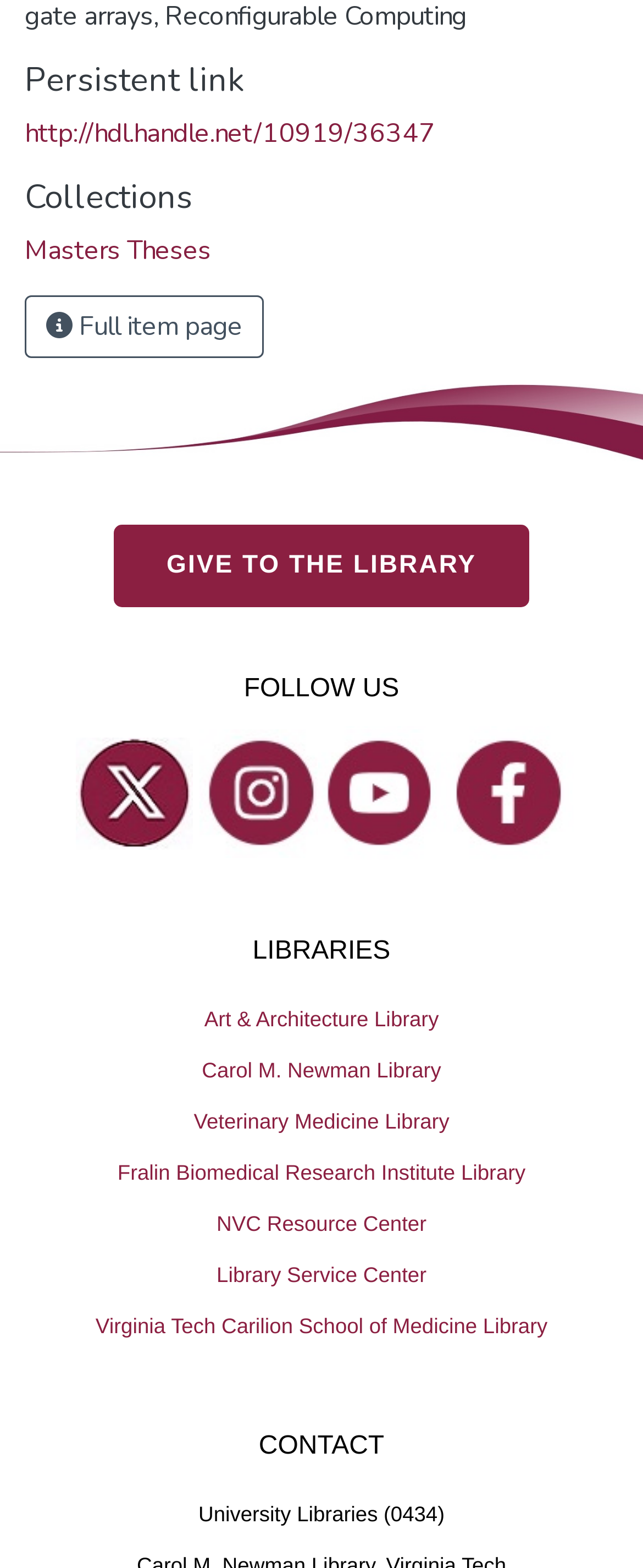Please identify the bounding box coordinates of the element that needs to be clicked to execute the following command: "Contact University Libraries". Provide the bounding box using four float numbers between 0 and 1, formatted as [left, top, right, bottom].

[0.308, 0.957, 0.691, 0.973]